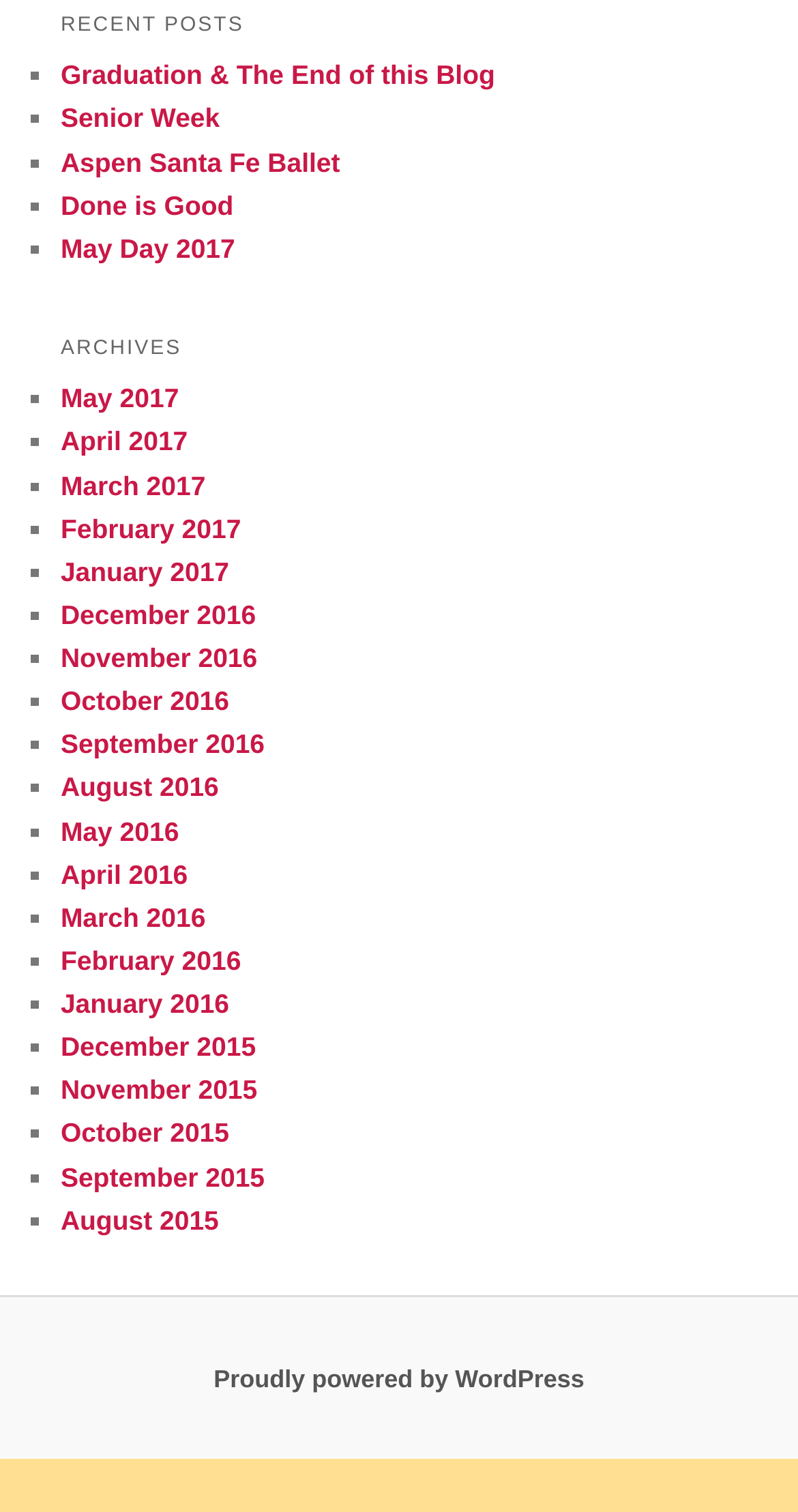What is the title of the first section?
Answer the question with as much detail as you can, using the image as a reference.

The first section of the webpage has a heading element with the text 'RECENT POSTS', which indicates that this section is about recent posts.